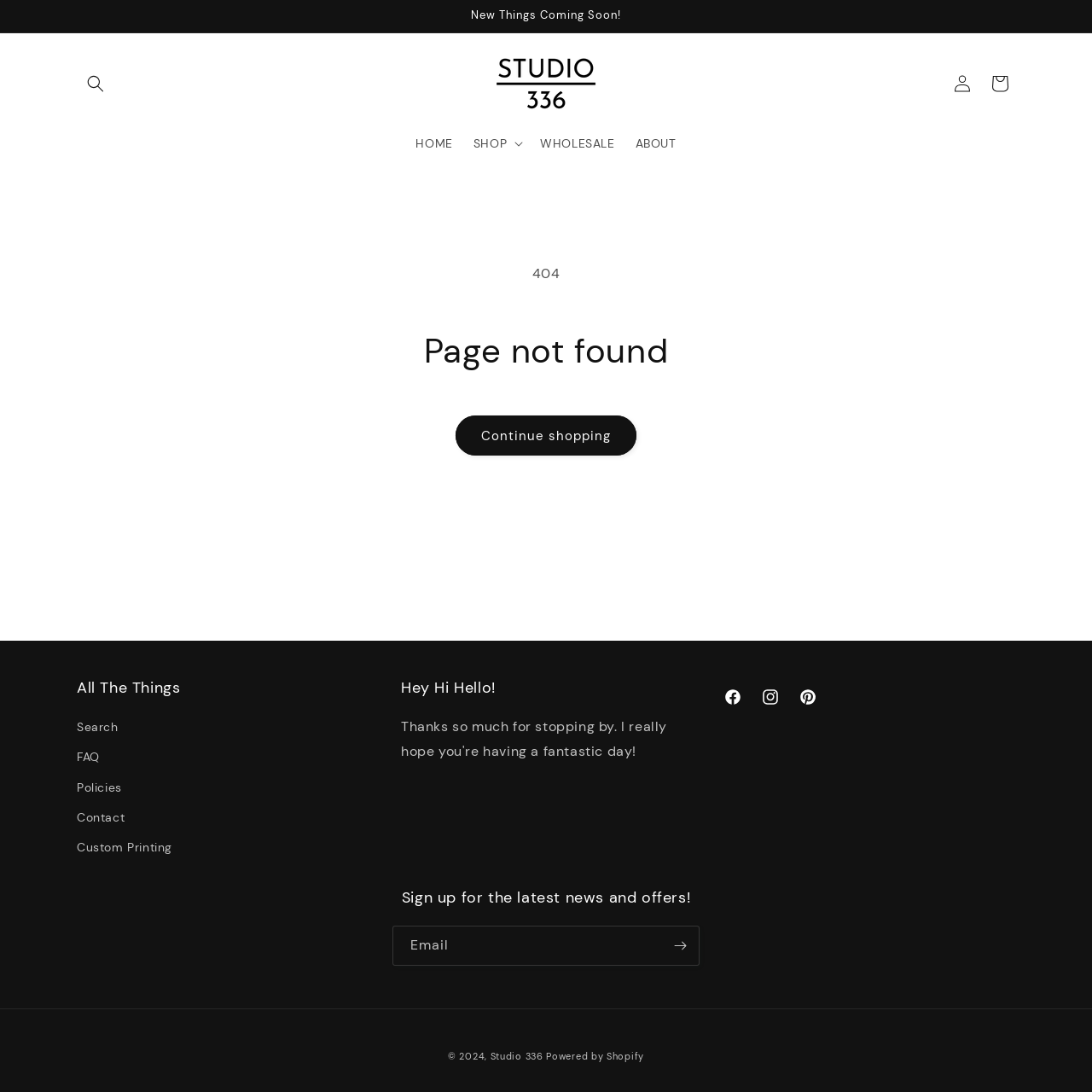Find the bounding box coordinates of the element to click in order to complete this instruction: "Log in to the account". The bounding box coordinates must be four float numbers between 0 and 1, denoted as [left, top, right, bottom].

[0.864, 0.059, 0.898, 0.093]